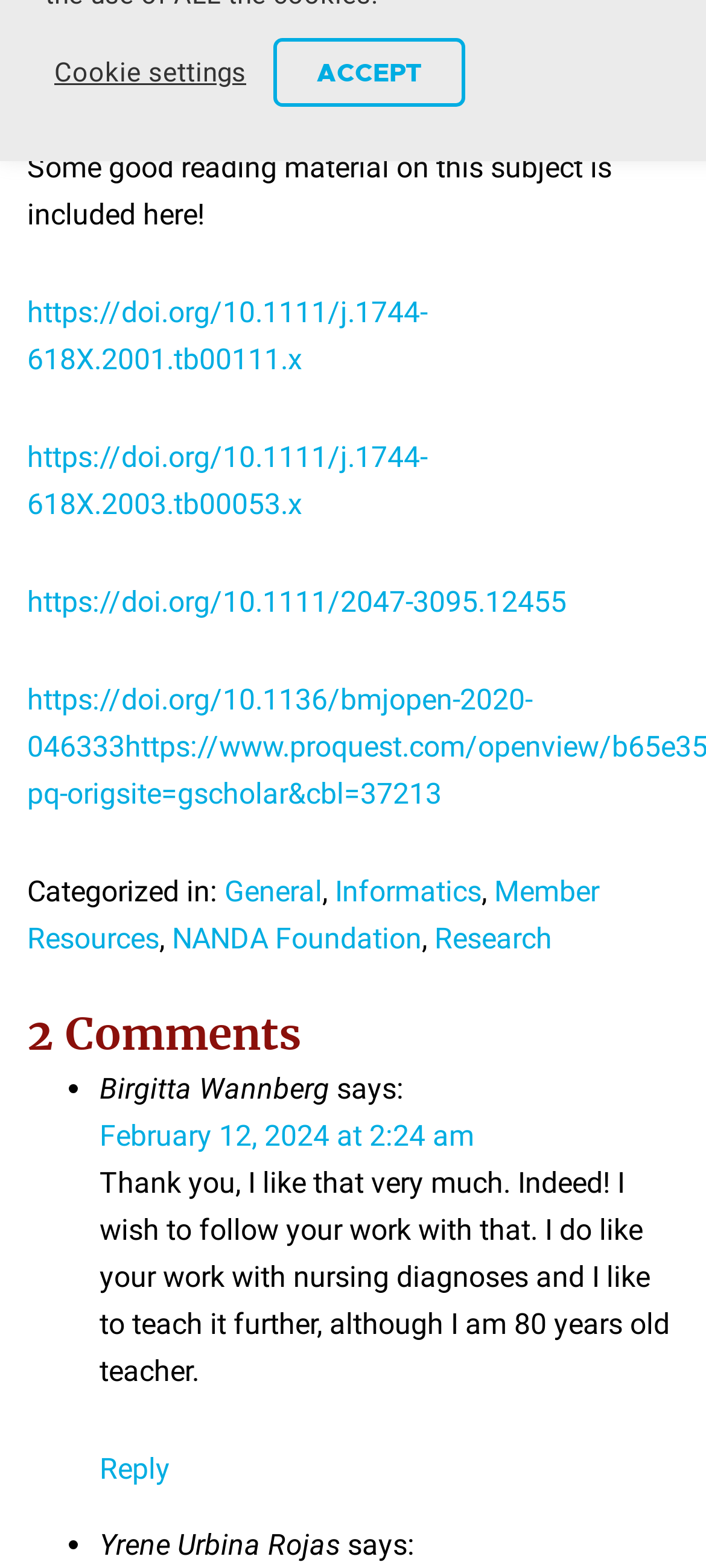How many comments are there on this webpage?
Refer to the image and provide a detailed answer to the question.

I found the heading '2 Comments' which indicates that there are two comments on this webpage.